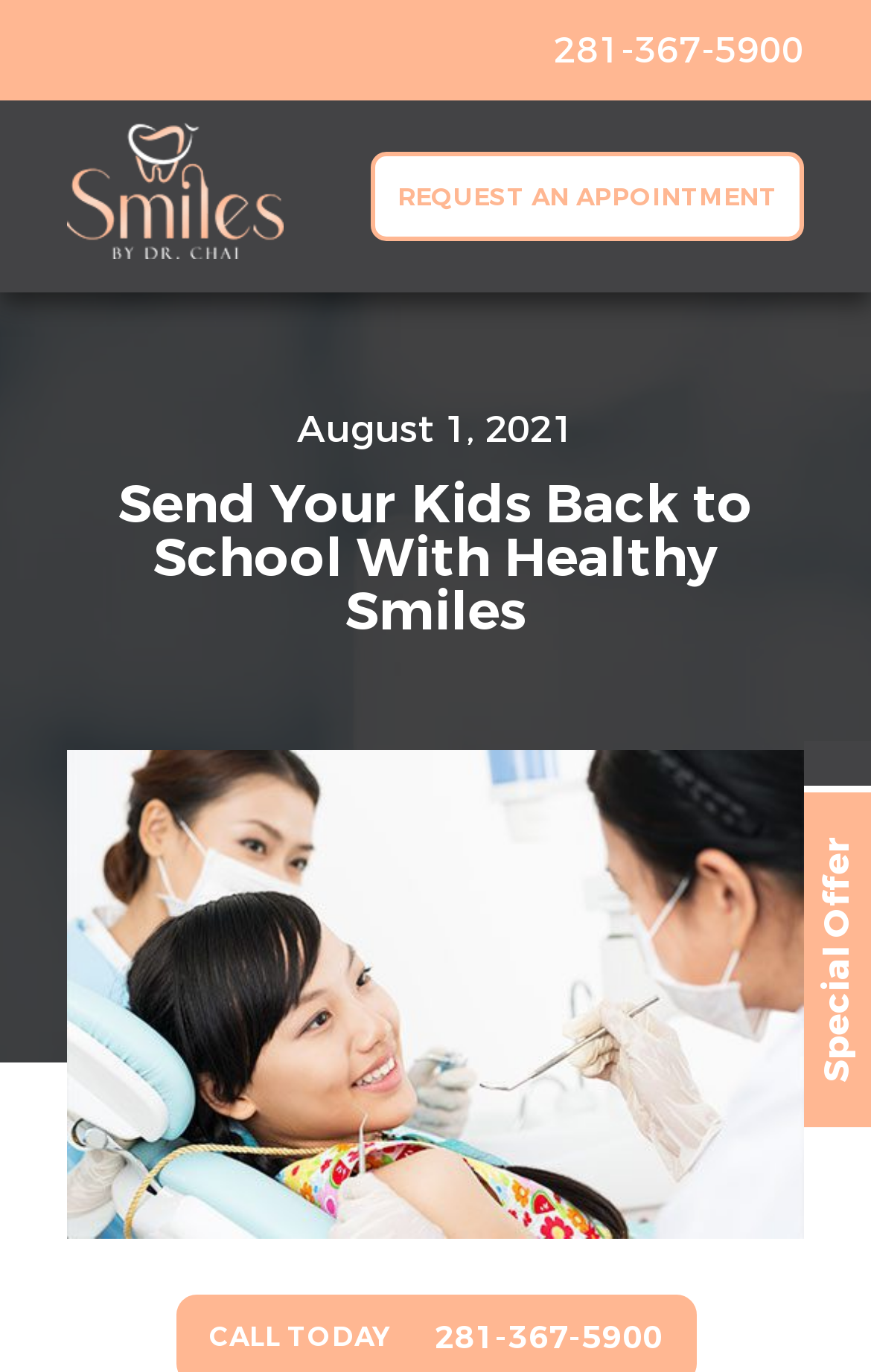Utilize the details in the image to thoroughly answer the following question: What is the current date on the website?

I found the current date by looking at the static text element with the text 'August 1, 2021' which is located inside the time element in the second layout table.